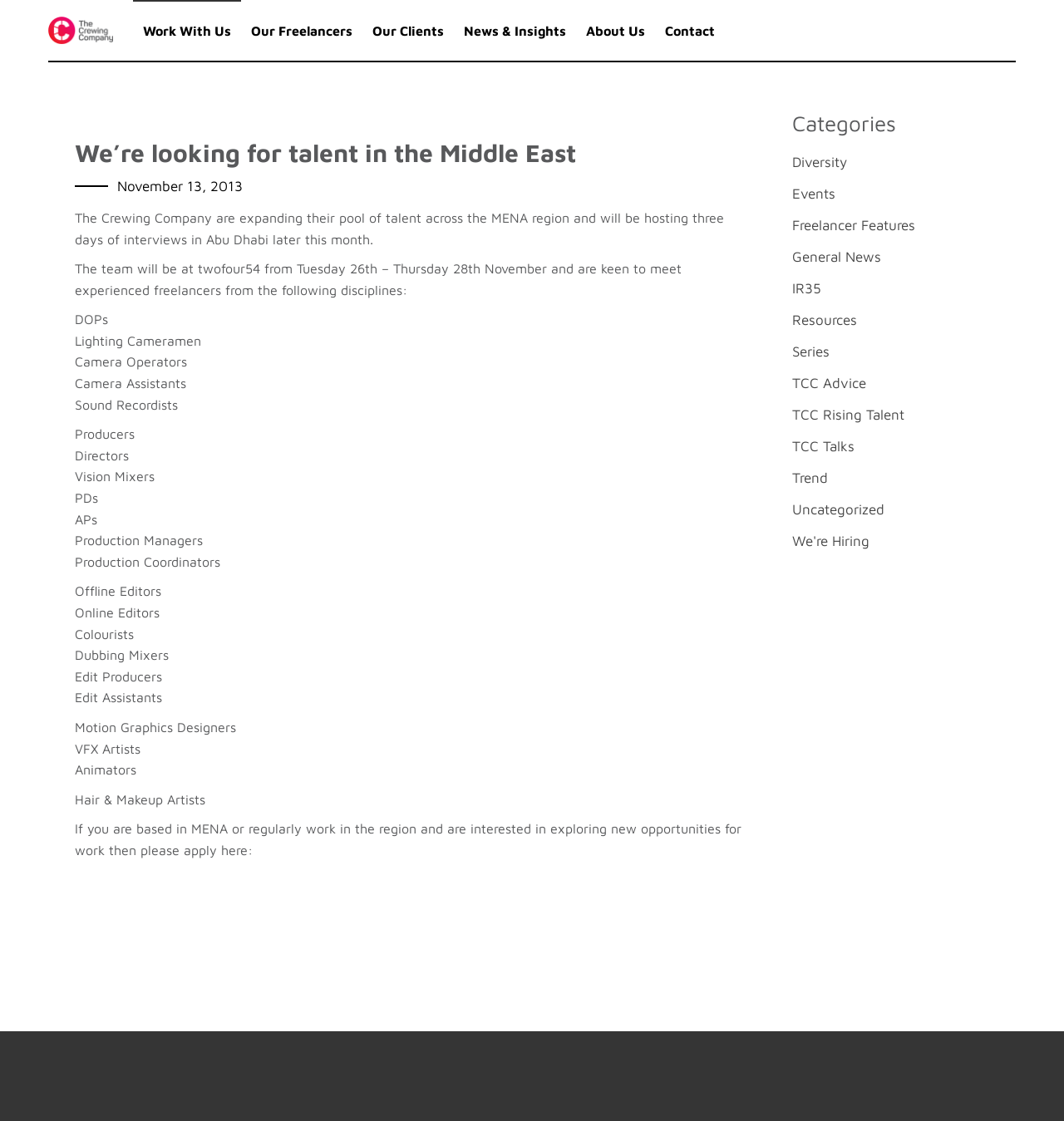Identify the bounding box coordinates of the clickable region necessary to fulfill the following instruction: "Explore the 'Categories' section". The bounding box coordinates should be four float numbers between 0 and 1, i.e., [left, top, right, bottom].

[0.744, 0.1, 0.93, 0.12]